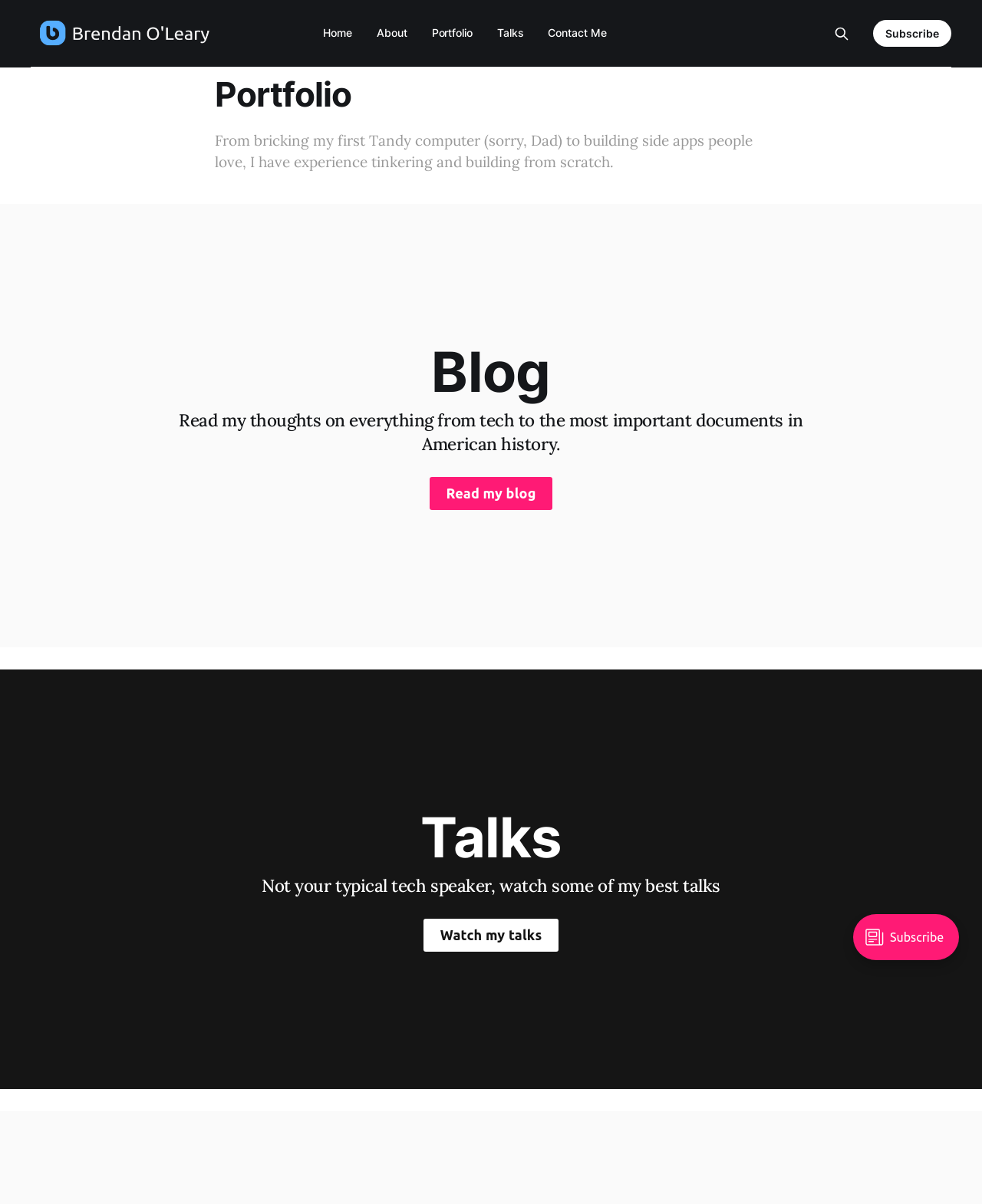Locate the bounding box of the UI element defined by this description: "Ideas". The coordinates should be given as four float numbers between 0 and 1, formatted as [left, top, right, bottom].

None